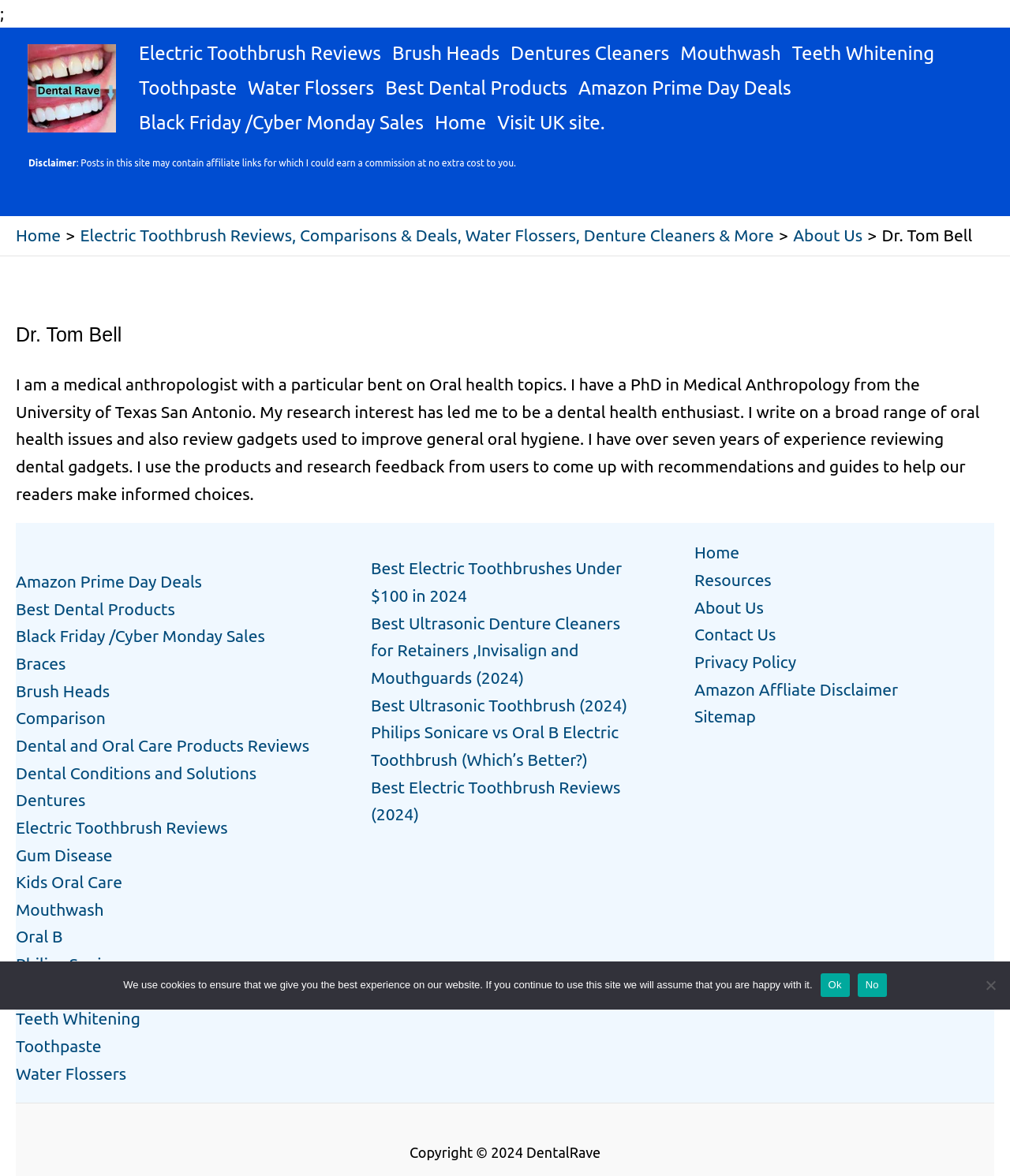Show the bounding box coordinates for the element that needs to be clicked to execute the following instruction: "Read the Disclaimer". Provide the coordinates in the form of four float numbers between 0 and 1, i.e., [left, top, right, bottom].

[0.028, 0.134, 0.075, 0.143]